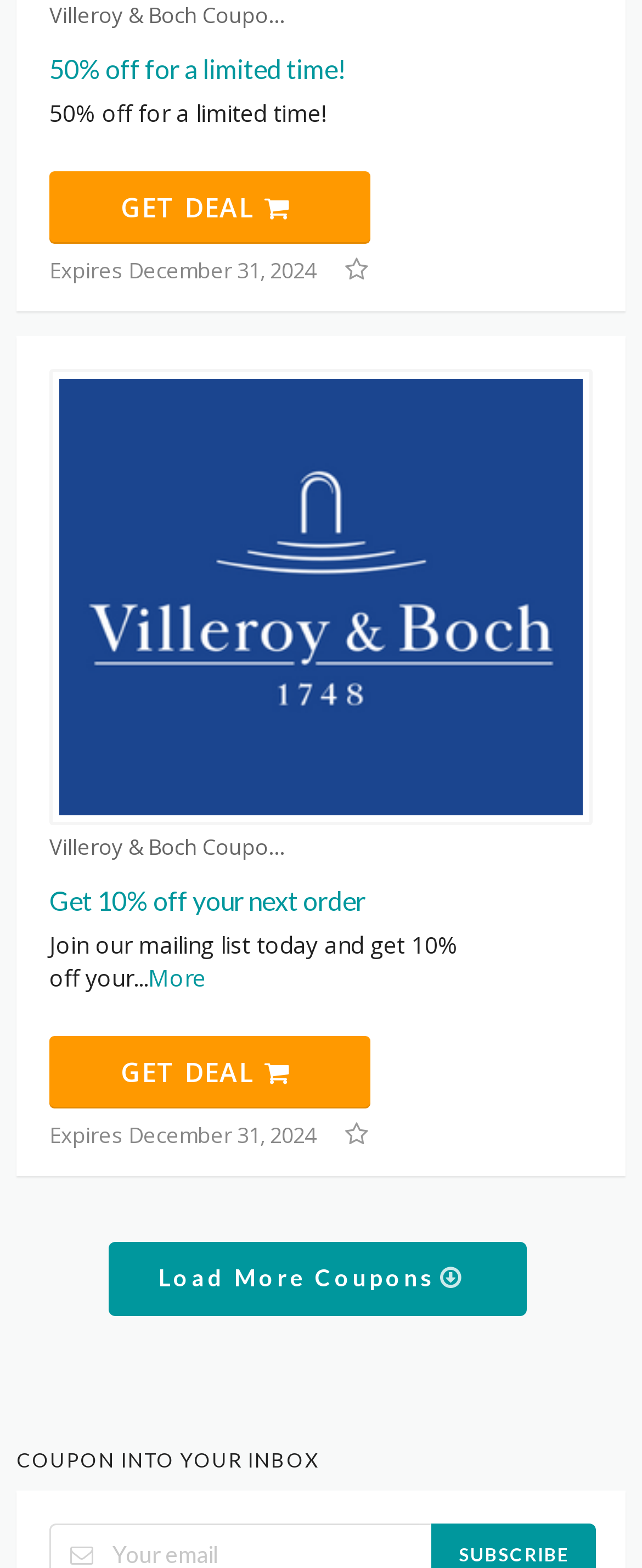What is the action to take to get 10% off the next order?
Look at the image and respond to the question as thoroughly as possible.

I inferred the action to take by reading the text 'Join our mailing list today and get 10% off your...' which is located below the 'Get 10% off your next order' heading.